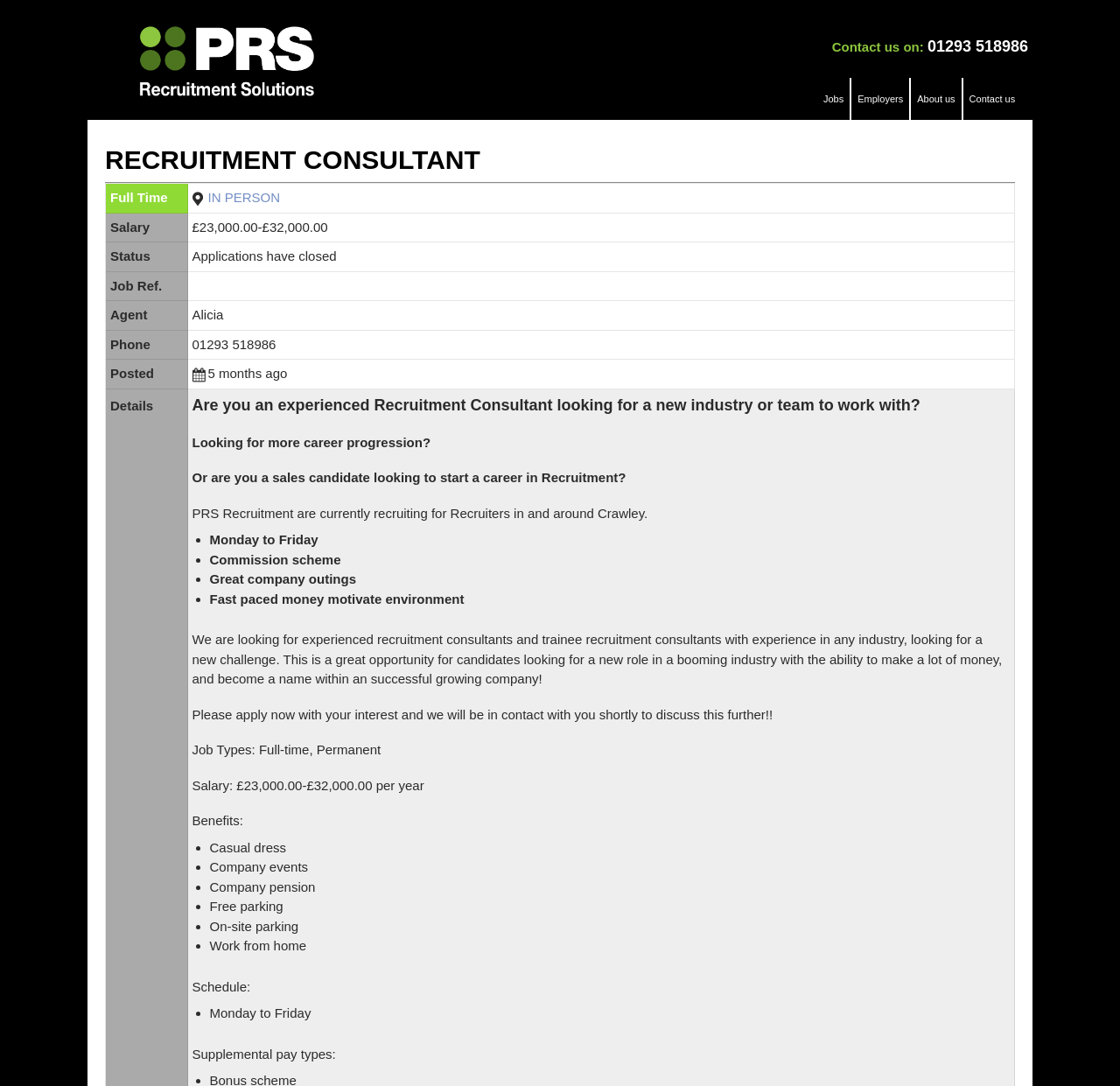Answer the question below with a single word or a brief phrase: 
What are the benefits of this job?

Casual dress, Company events, etc.